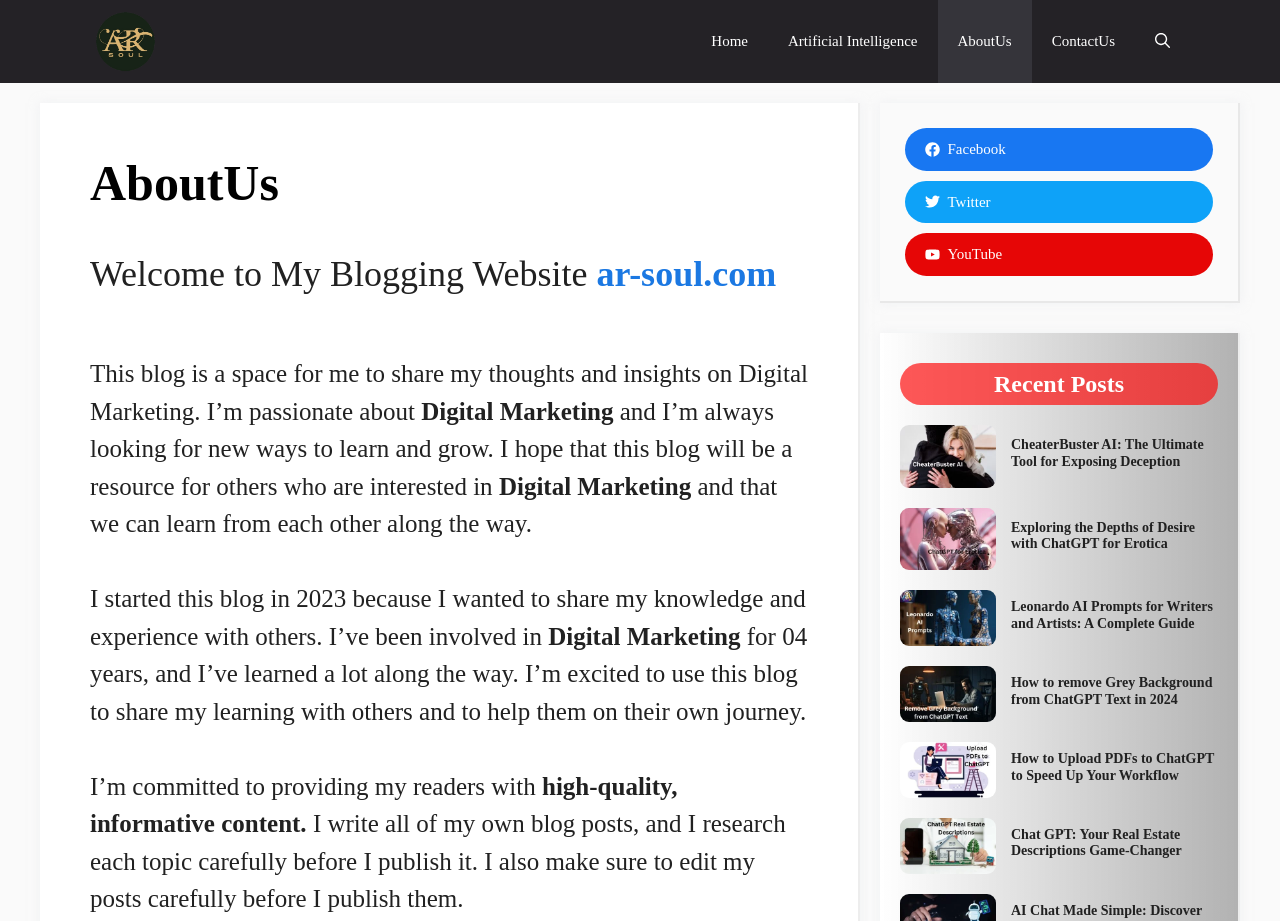Please predict the bounding box coordinates (top-left x, top-left y, bottom-right x, bottom-right y) for the UI element in the screenshot that fits the description: Artificial Intelligence

[0.6, 0.0, 0.732, 0.09]